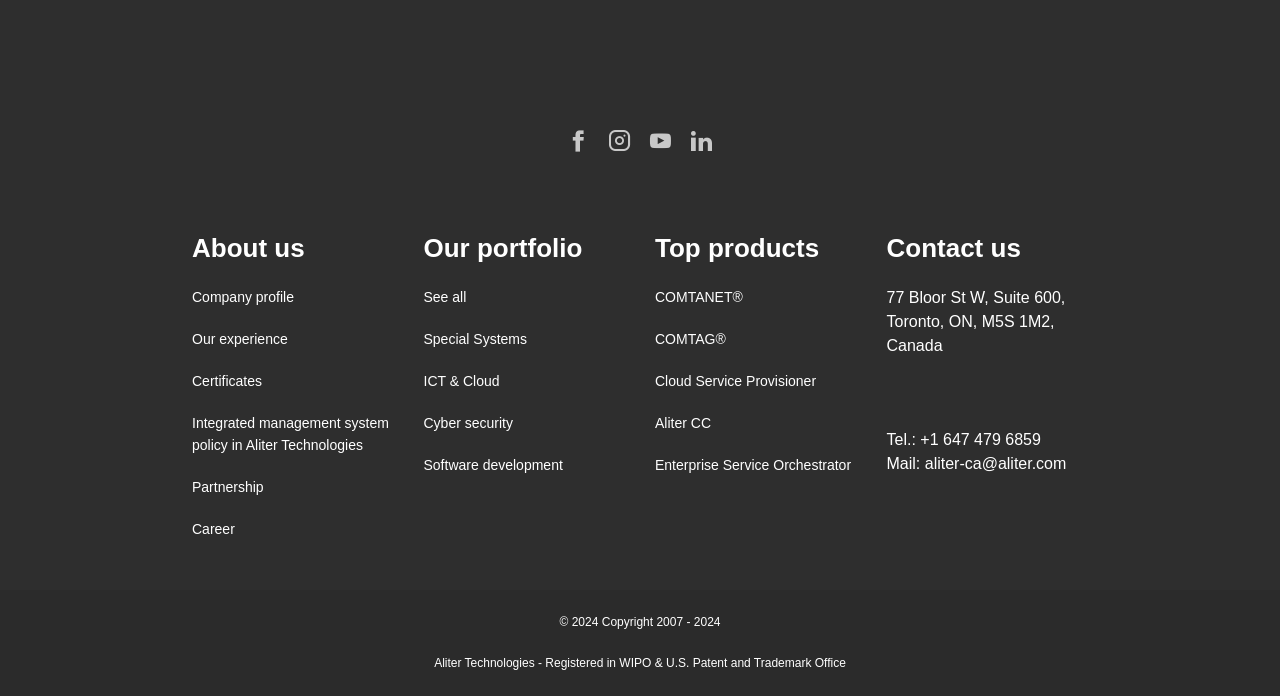What is the company's address?
Please elaborate on the answer to the question with detailed information.

I found the company's address by looking at the 'Contact us' section, where I saw a static text element containing the address.